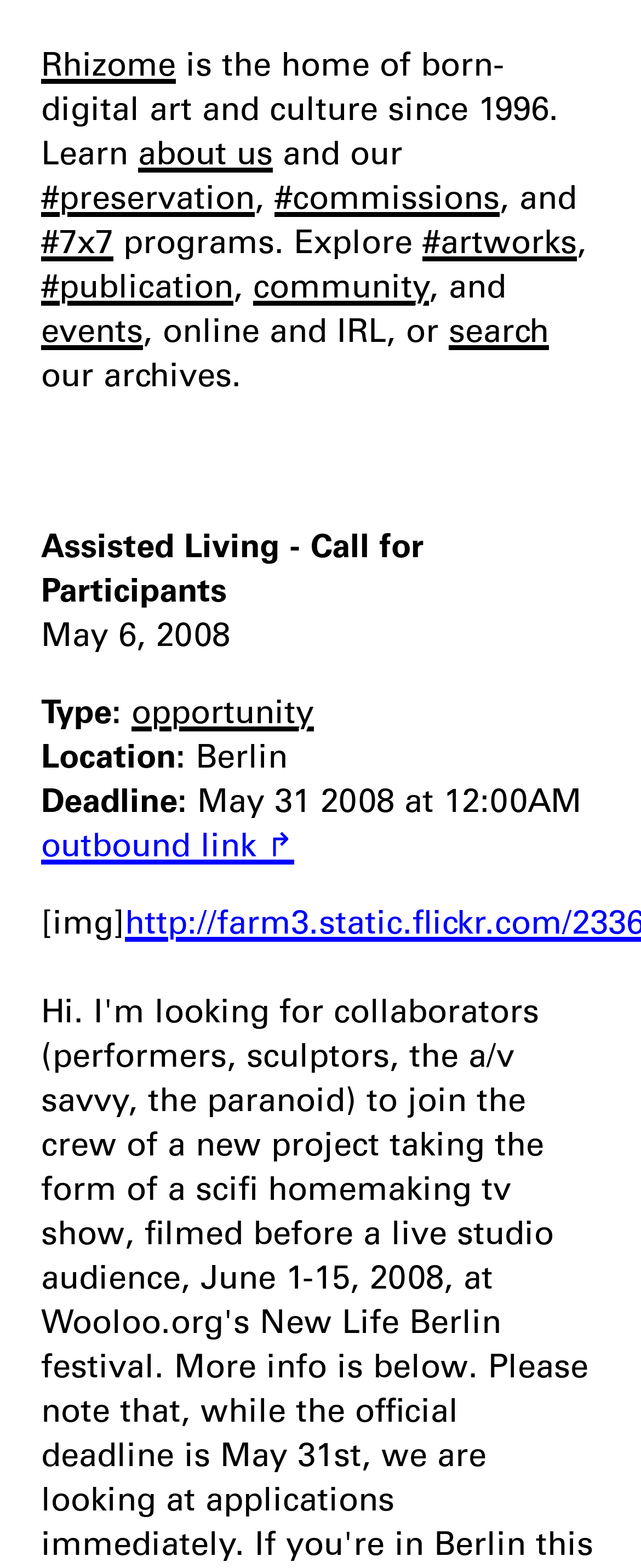Identify the bounding box coordinates for the region to click in order to carry out this instruction: "go to Rhizome homepage". Provide the coordinates using four float numbers between 0 and 1, formatted as [left, top, right, bottom].

[0.064, 0.027, 0.274, 0.053]